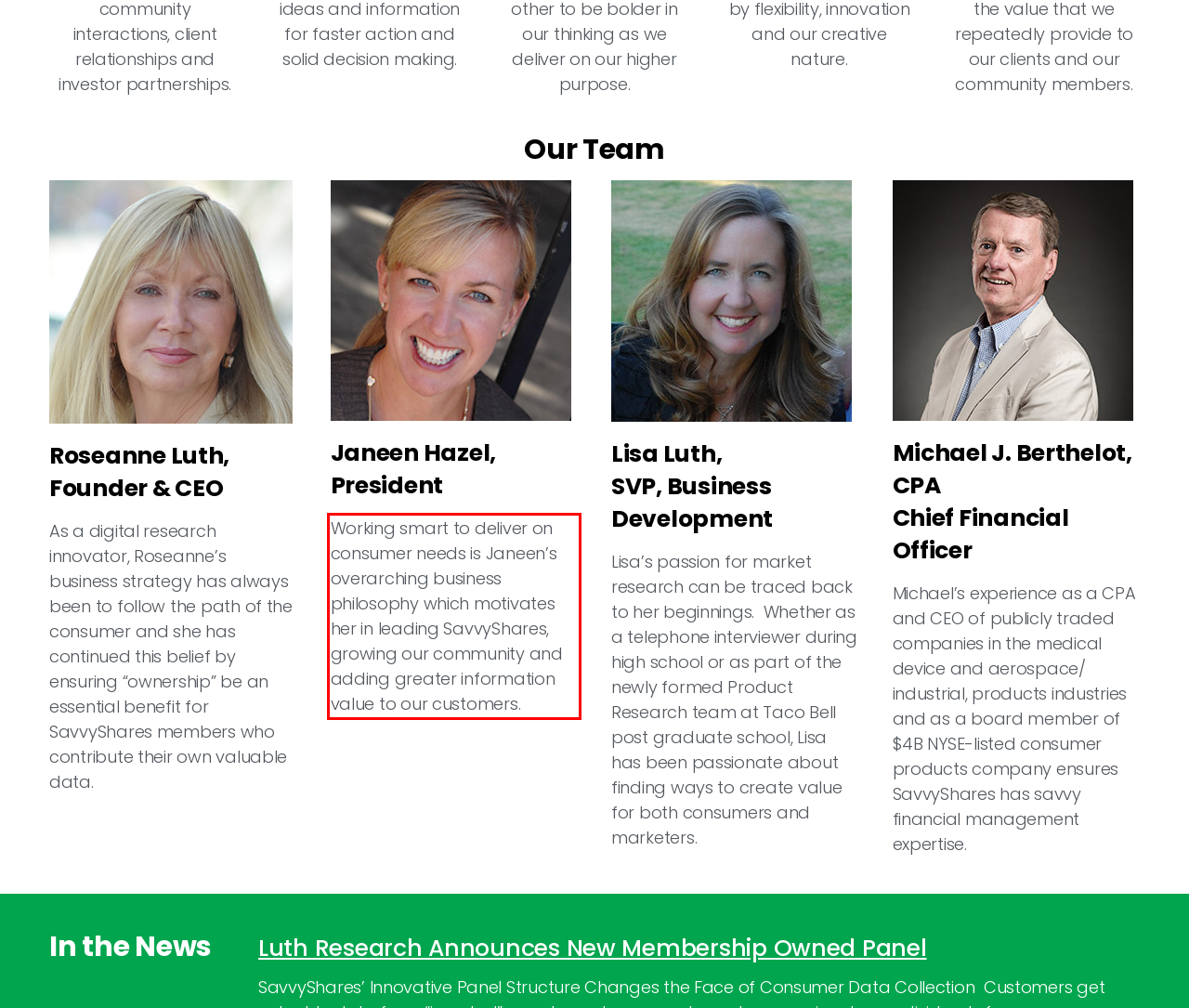You are given a screenshot with a red rectangle. Identify and extract the text within this red bounding box using OCR.

Working smart to deliver on consumer needs is Janeen’s overarching business philosophy which motivates her in leading SavvyShares, growing our community and adding greater information value to our customers.